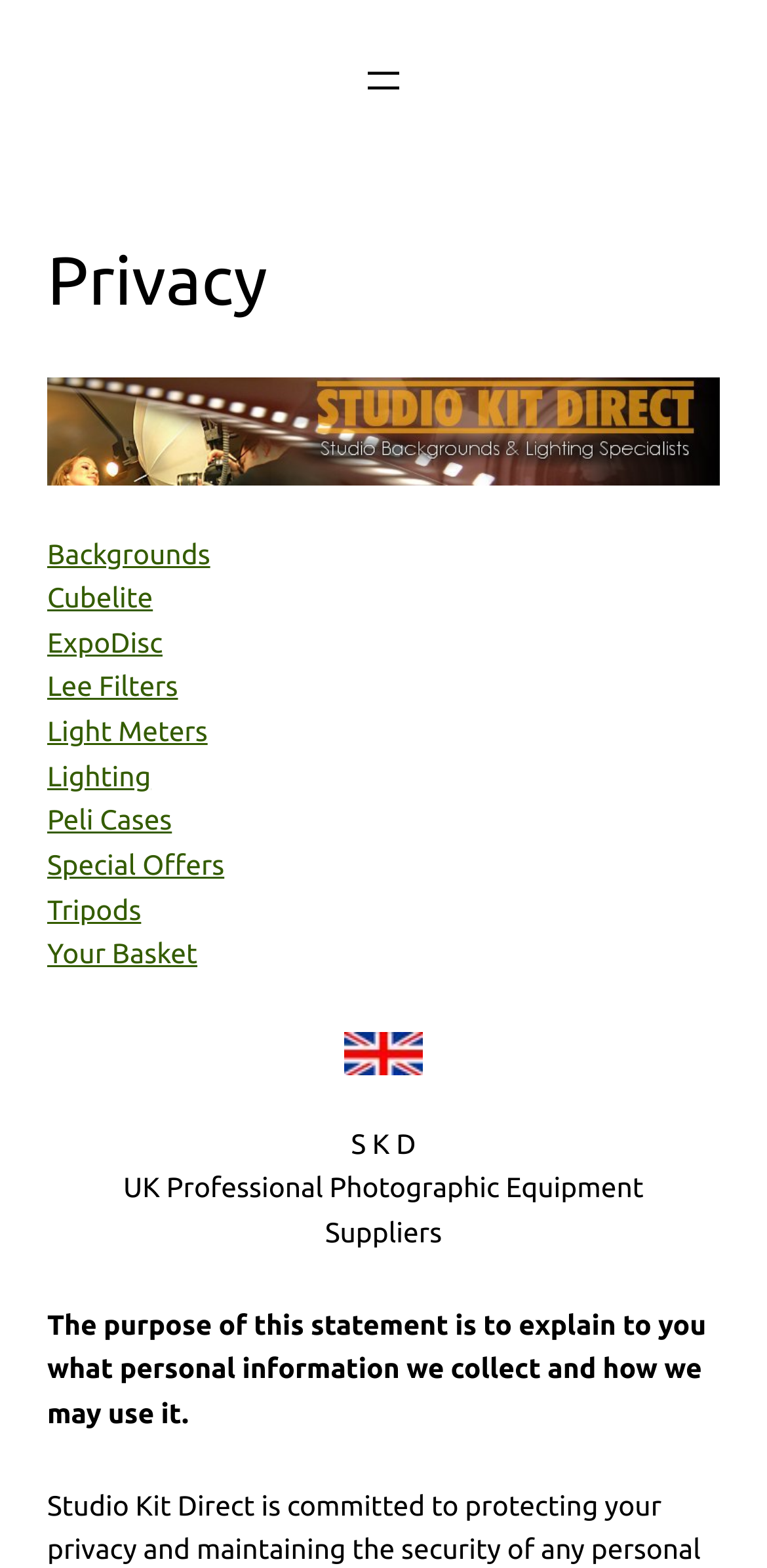Provide the bounding box coordinates of the area you need to click to execute the following instruction: "Click on Backgrounds".

[0.062, 0.343, 0.274, 0.363]